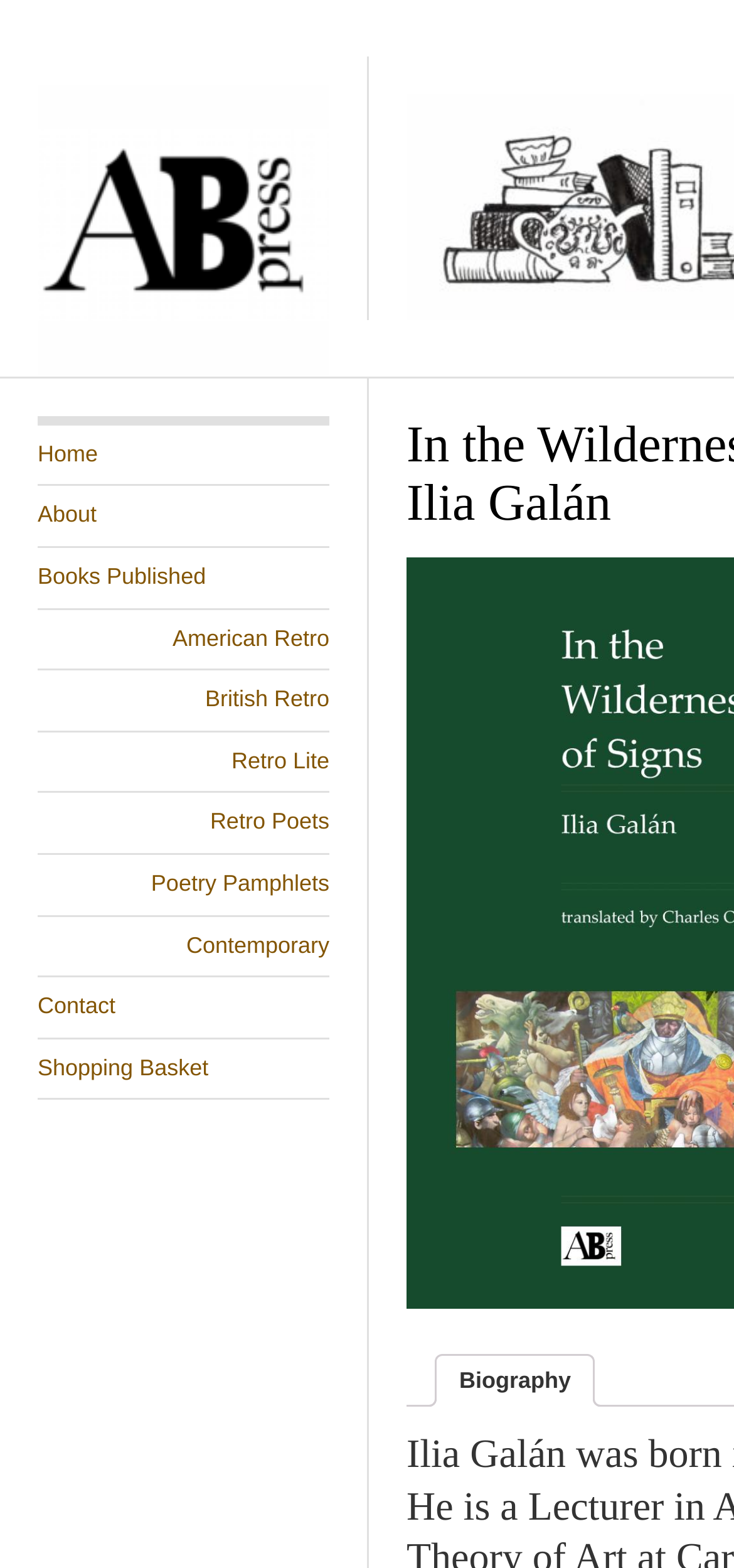Identify the bounding box coordinates of the clickable section necessary to follow the following instruction: "browse books published". The coordinates should be presented as four float numbers from 0 to 1, i.e., [left, top, right, bottom].

[0.051, 0.35, 0.449, 0.388]